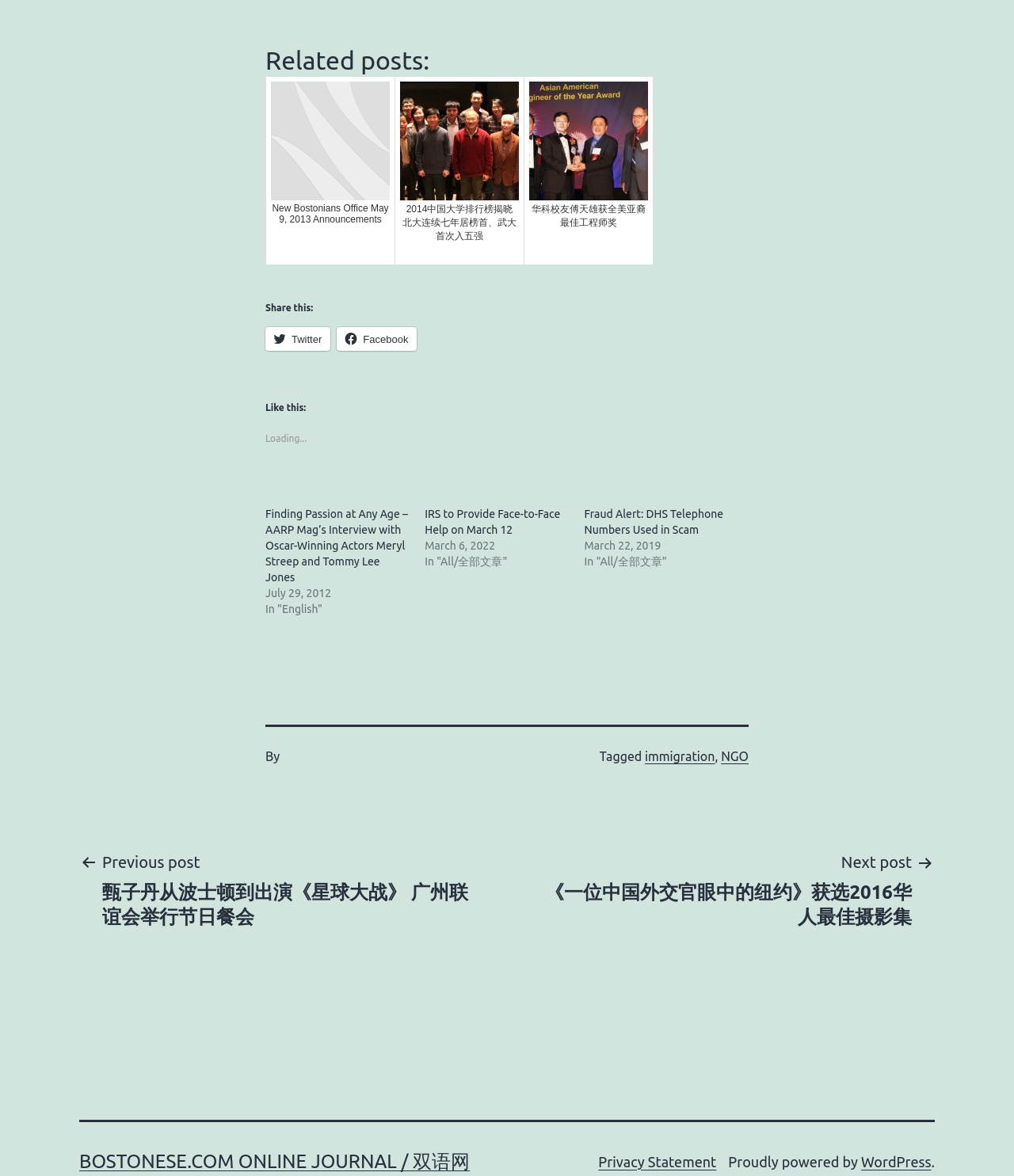Given the element description: "Previous post甄子丹从波士顿到出演《星球大战》 广州联谊会举行节日餐会", predict the bounding box coordinates of the UI element it refers to, using four float numbers between 0 and 1, i.e., [left, top, right, bottom].

[0.078, 0.722, 0.492, 0.79]